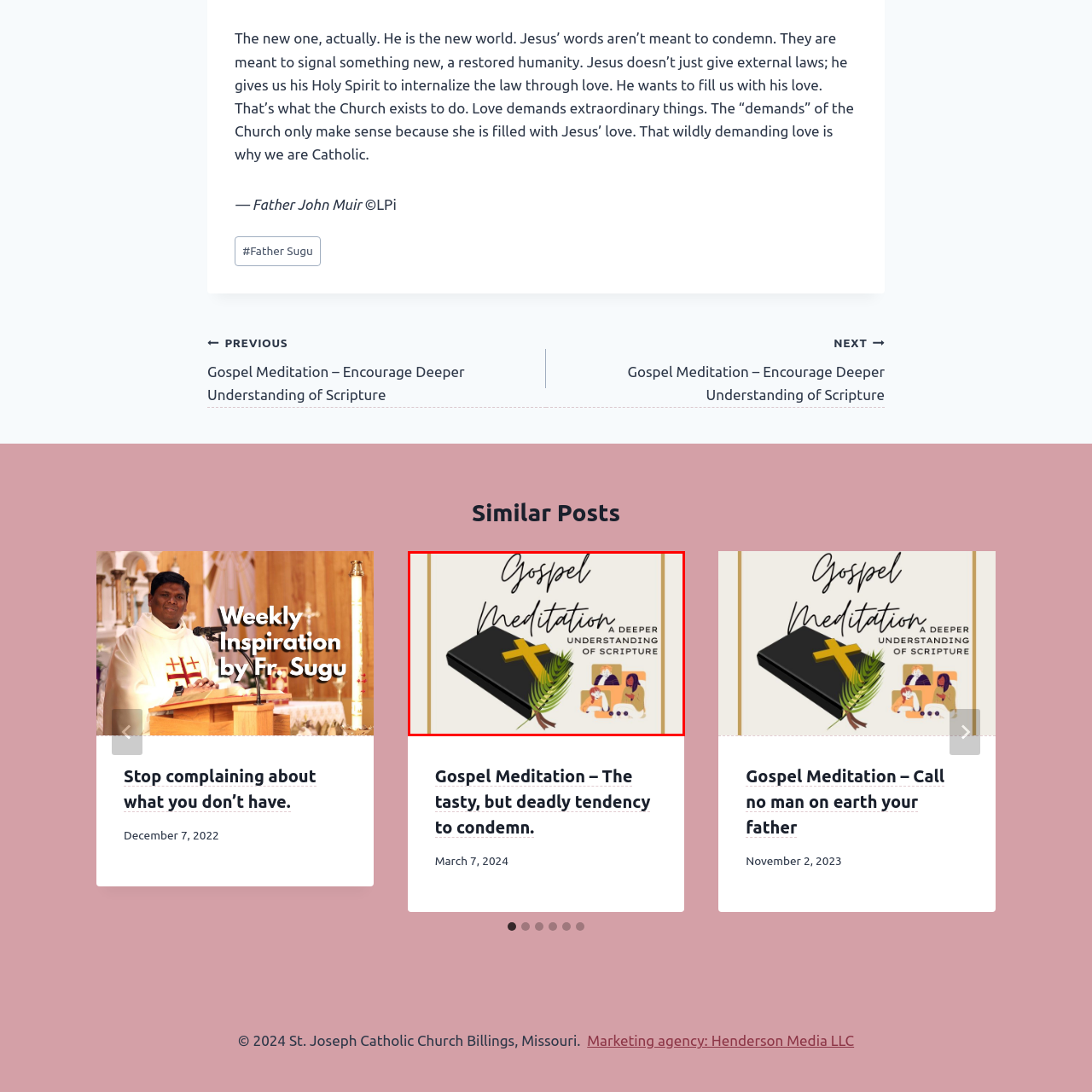Elaborate on the contents of the image highlighted by the red boundary in detail.

The image features a visually appealing graphic for a "Gospel Meditation," emphasizing the theme of achieving a deeper understanding of Scripture. At the forefront, a black Bible adorned with a golden cross represents the central religious text. Surrounding the Bible are elements symbolizing reflection and community—such as palm fronds and illustrations of individuals engaged in discussion. The elegant typography prominently displays the title "Gospel Meditation," suggesting a contemplative and introspective journey into faith and spirituality. The overall design conveys a message of love and inquiry, inviting viewers to delve deeper into their understanding of biblical teachings.